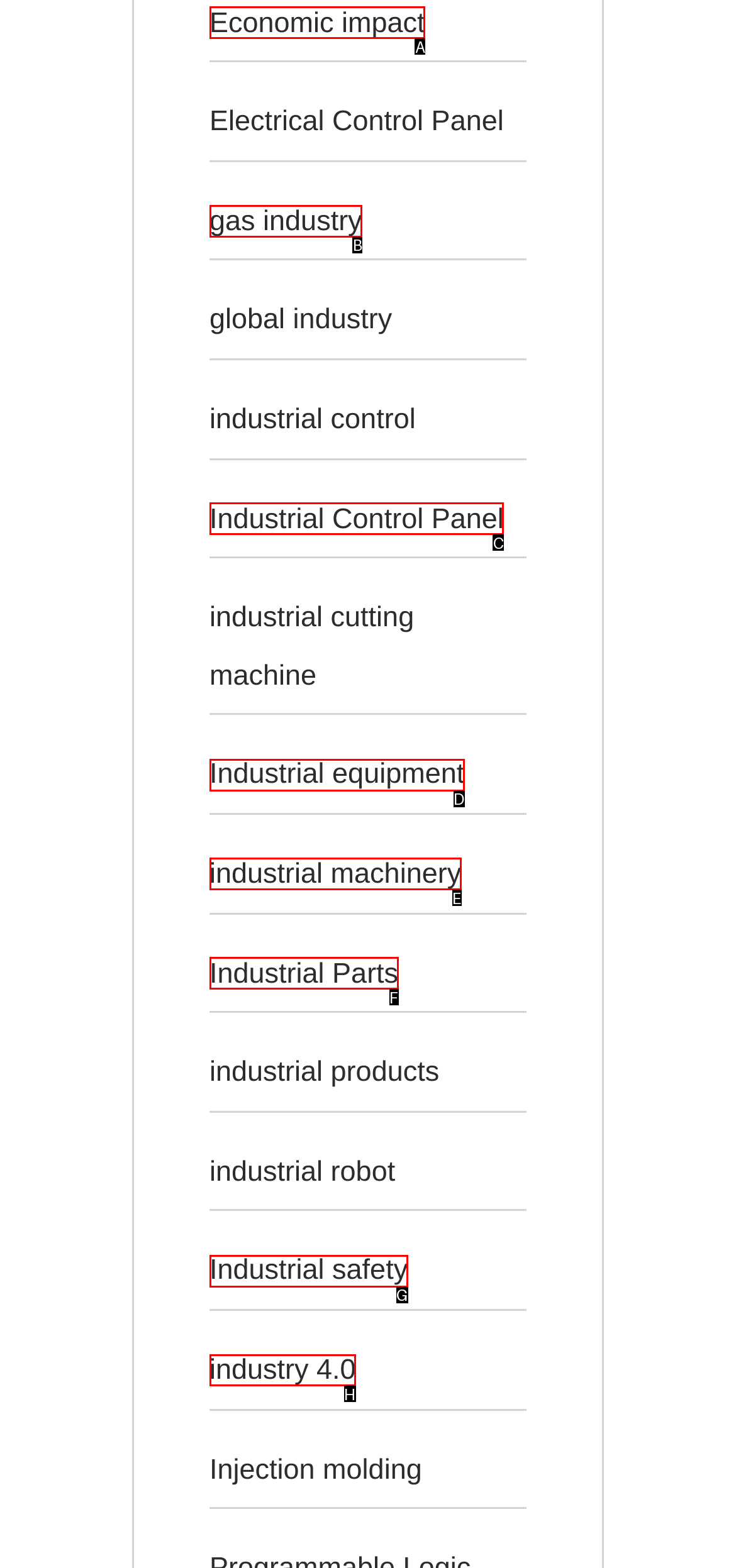Determine the letter of the element to click to accomplish this task: Learn about industry 4.0. Respond with the letter.

H